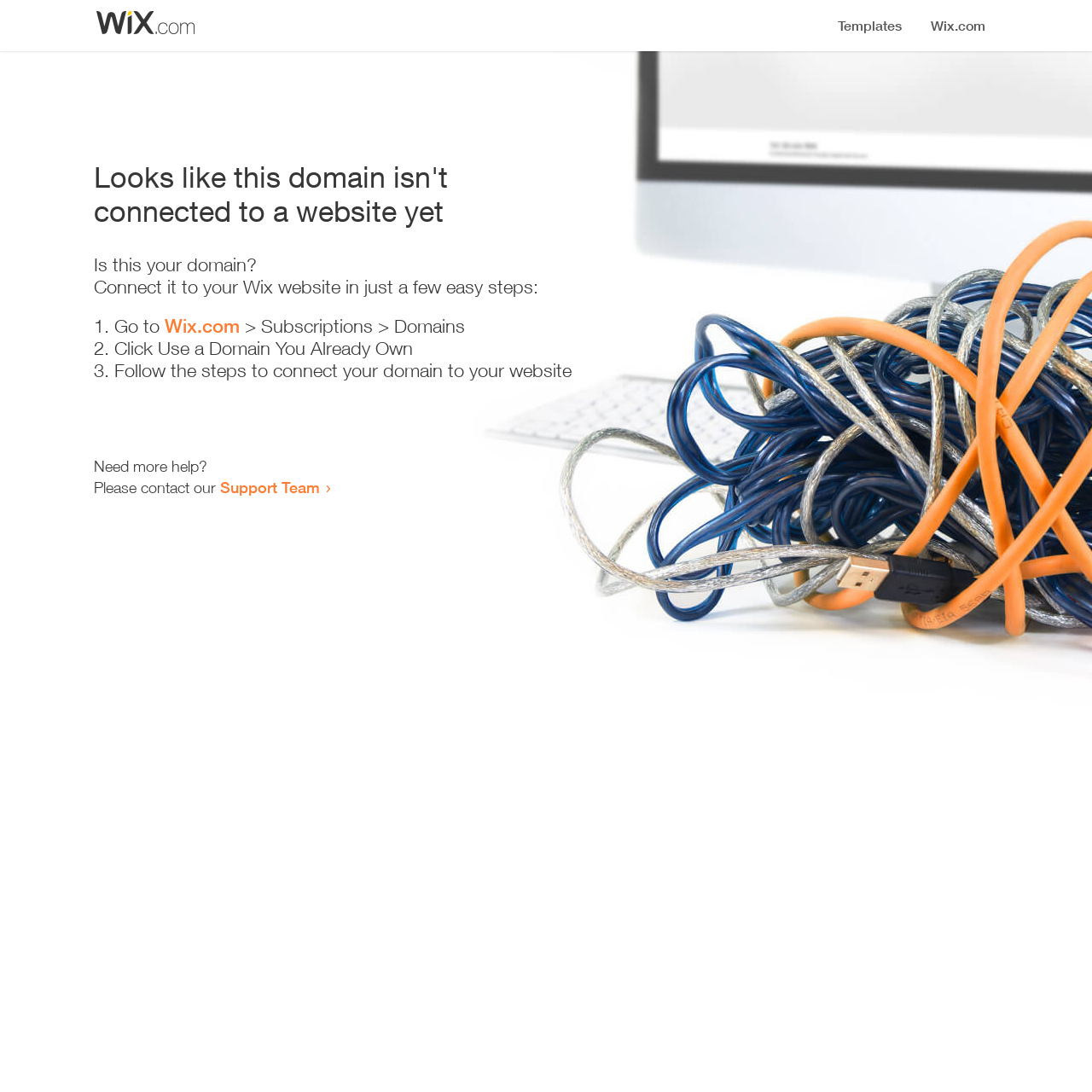How many steps are required to connect the domain?
Please give a well-detailed answer to the question.

The webpage provides a list of steps to connect the domain, and there are three list markers ('1.', '2.', '3.') indicating that three steps are required.